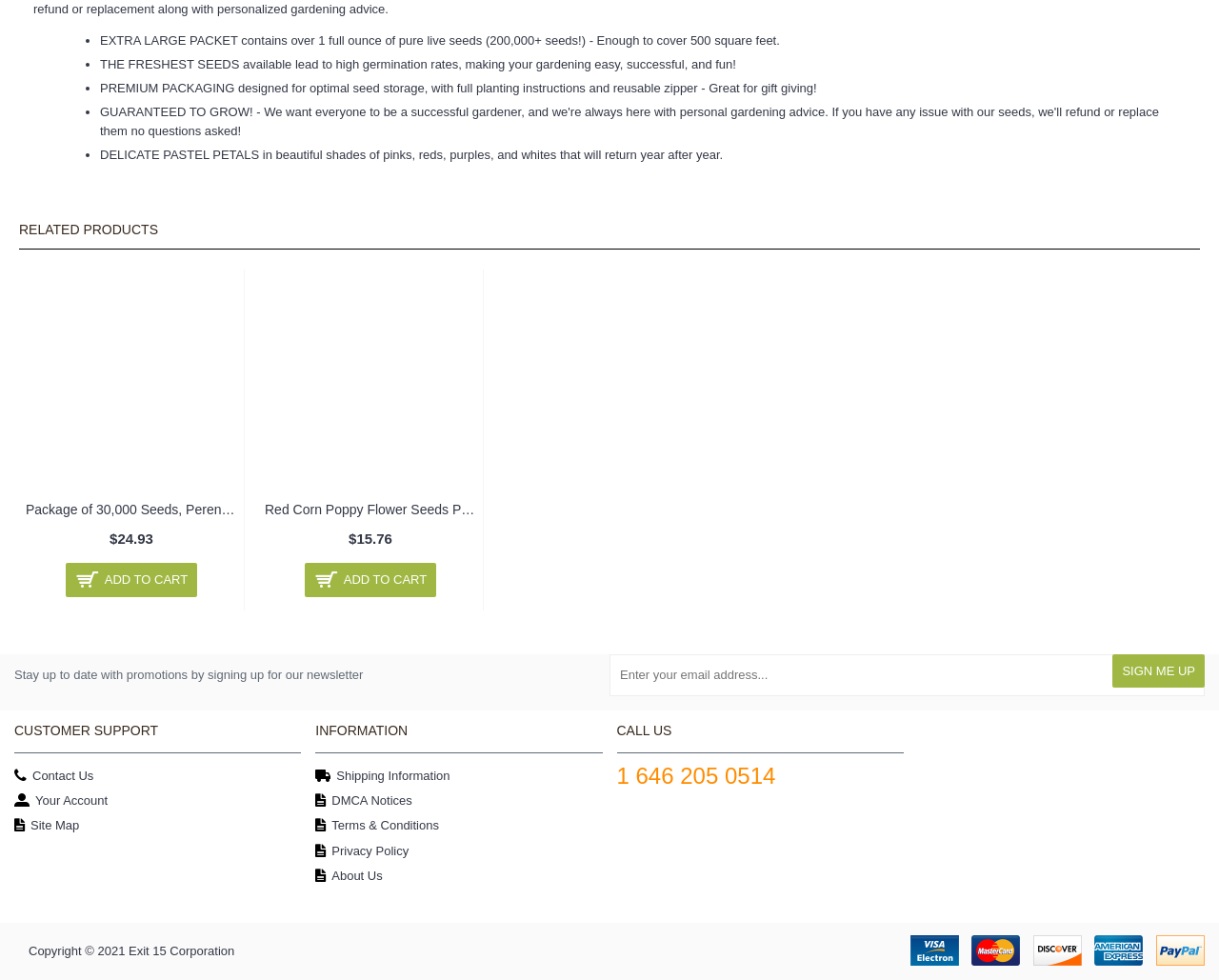What is the weight of the EXTRA LARGE PACKET?
Look at the screenshot and respond with a single word or phrase.

over 1 full ounce